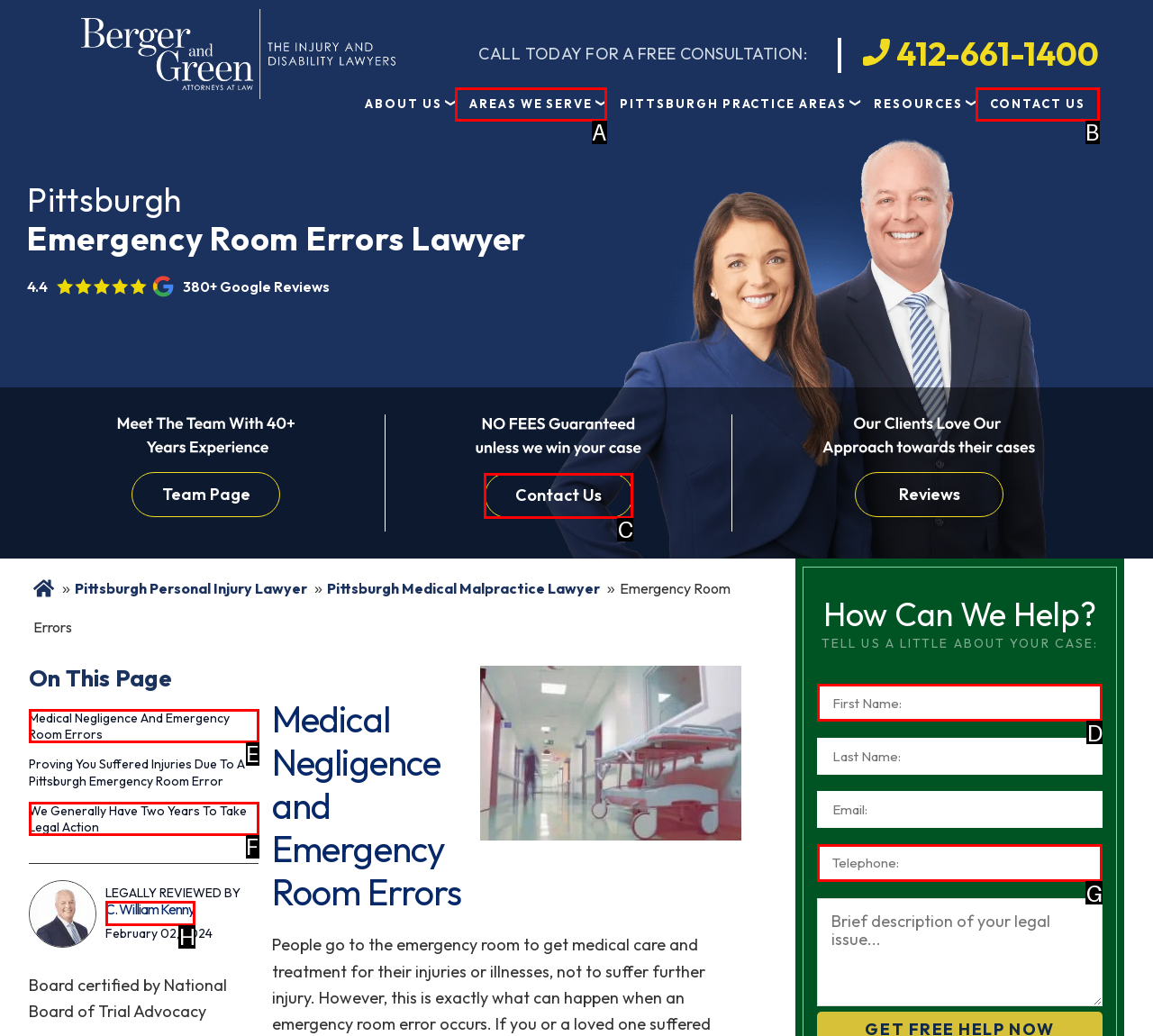From the description: Contact Us, identify the option that best matches and reply with the letter of that option directly.

C